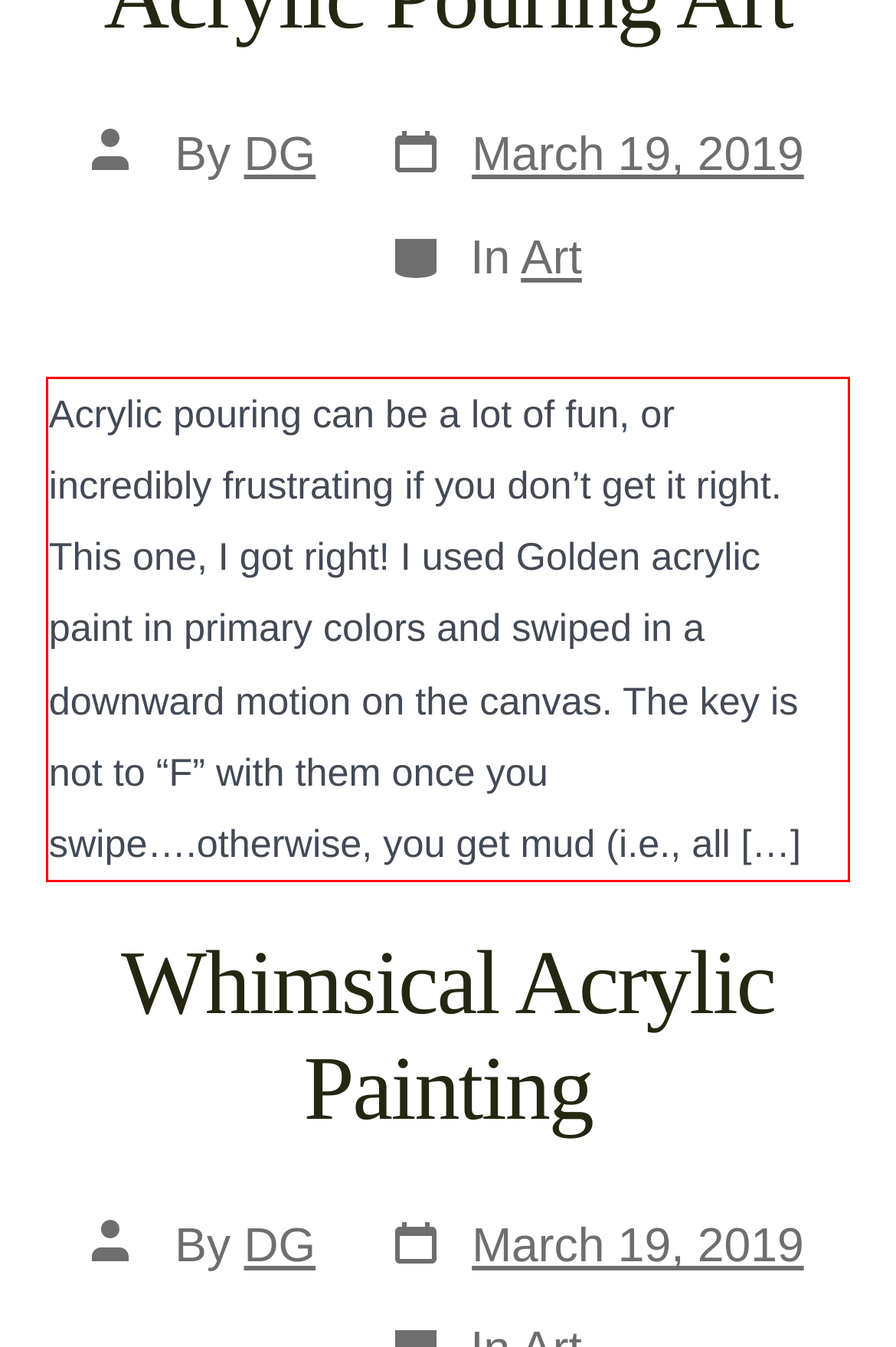Please perform OCR on the UI element surrounded by the red bounding box in the given webpage screenshot and extract its text content.

Acrylic pouring can be a lot of fun, or incredibly frustrating if you don’t get it right. This one, I got right! I used Golden acrylic paint in primary colors and swiped in a downward motion on the canvas. The key is not to “F” with them once you swipe….otherwise, you get mud (i.e., all […]